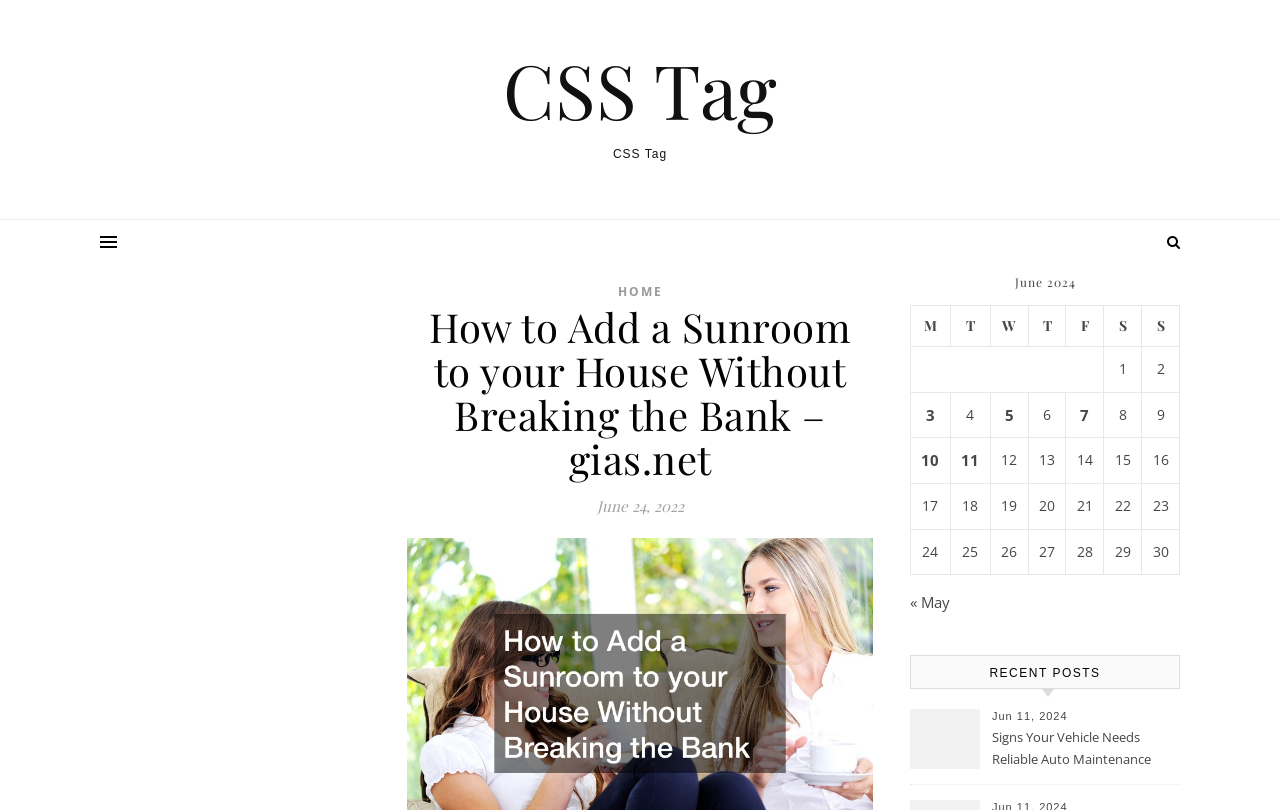Specify the bounding box coordinates of the area that needs to be clicked to achieve the following instruction: "Go to the previous month".

[0.711, 0.731, 0.742, 0.756]